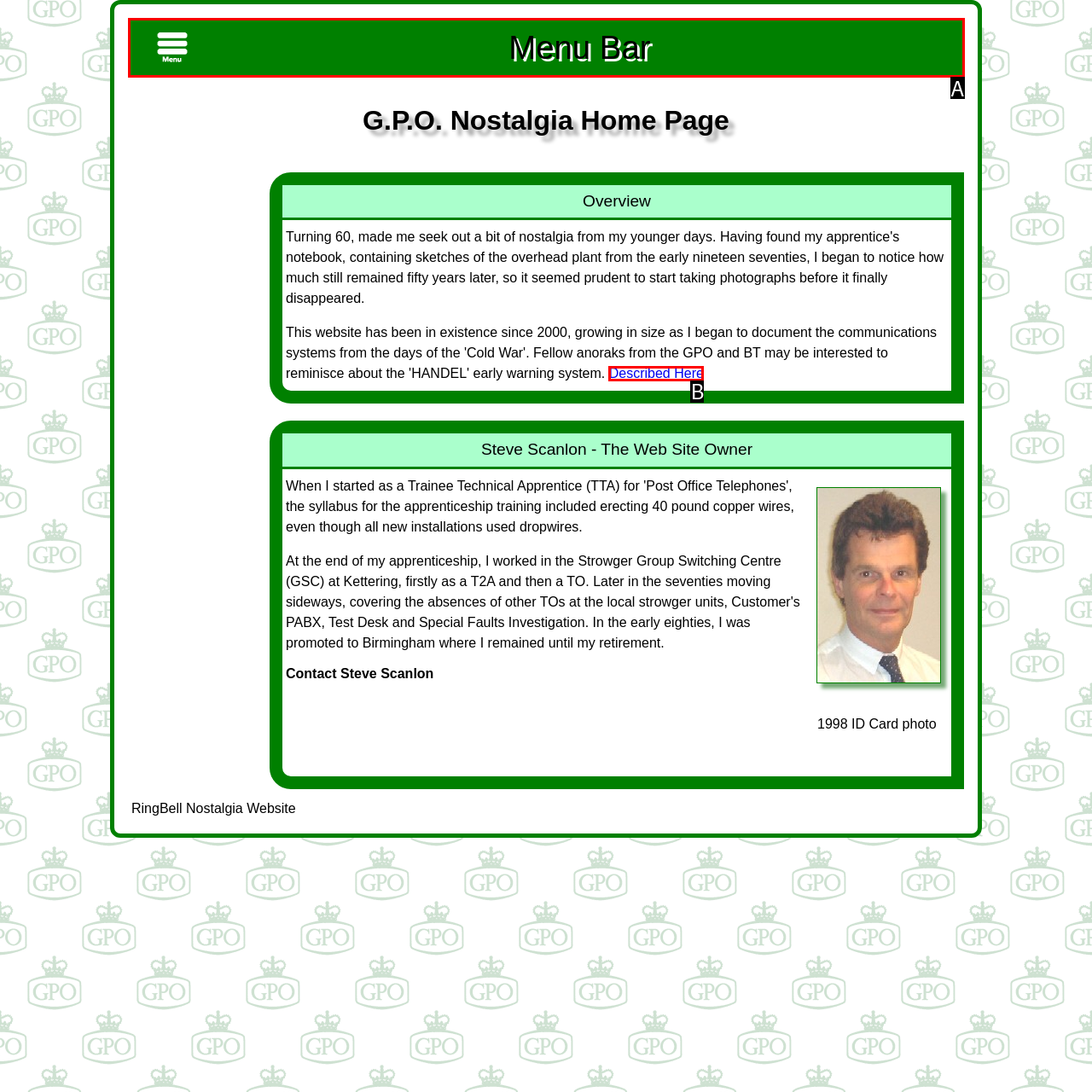Based on the description Described Here, identify the most suitable HTML element from the options. Provide your answer as the corresponding letter.

B